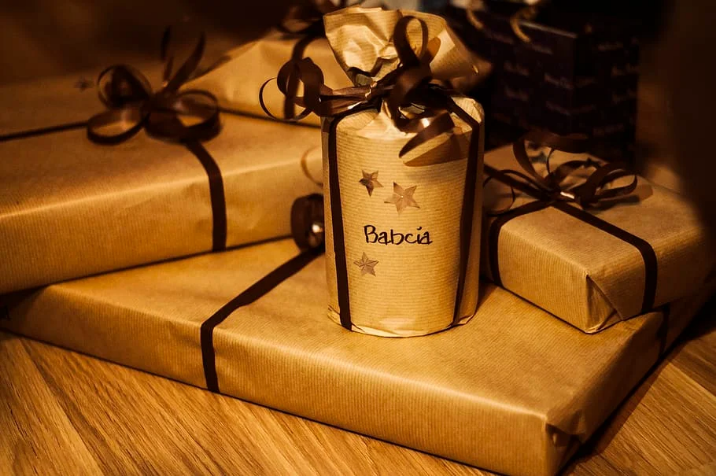Please use the details from the image to answer the following question comprehensively:
What type of floor is beneath the gifts?

The caption describes the atmosphere as cozy and inviting, and mentions that the warm, wooden floor beneath enhances this atmosphere, which suggests that the type of floor beneath the gifts is wooden.